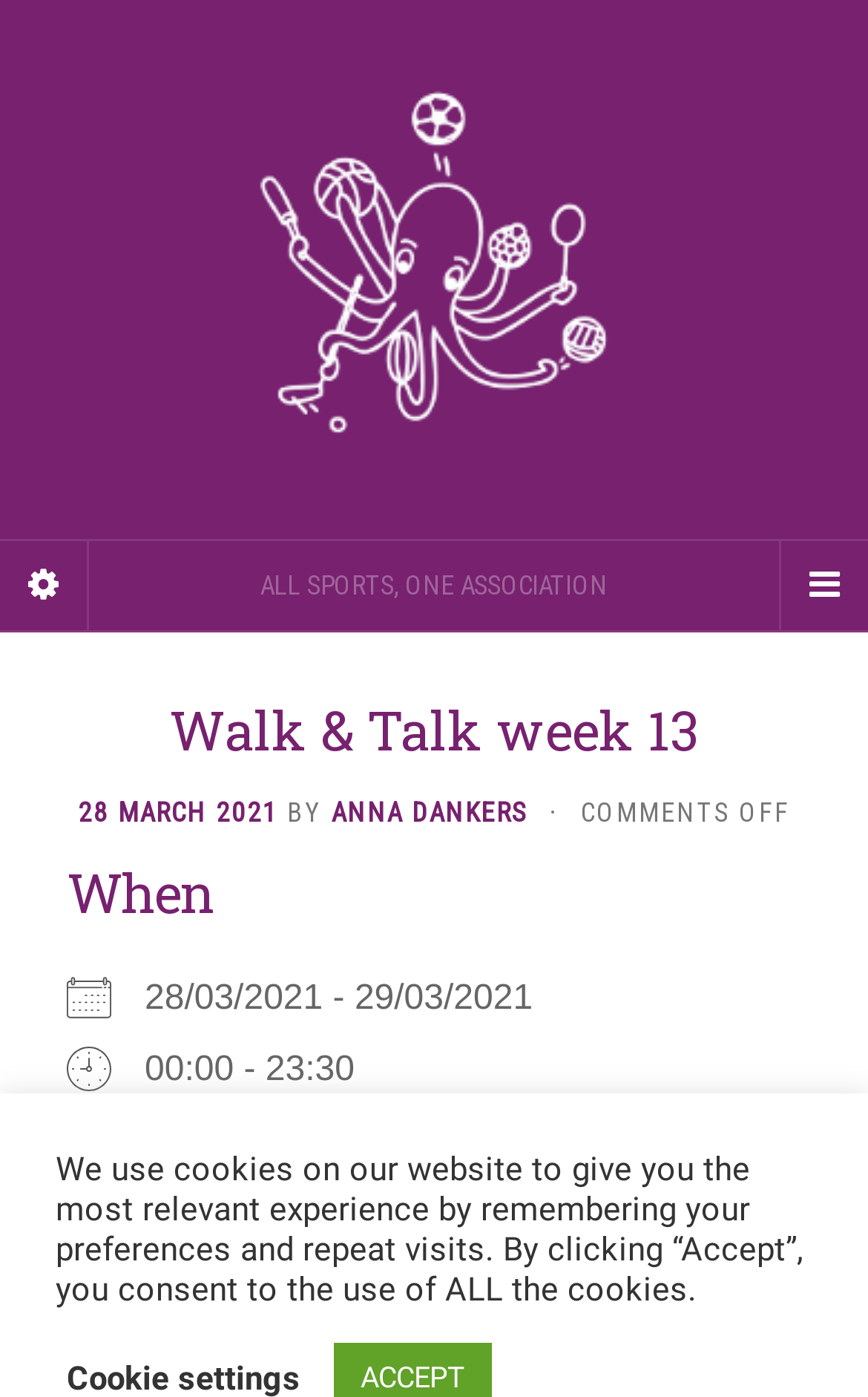Provide a thorough description of the webpage you see.

The webpage is about "Walk & Talk week 13" organized by "D.B.V. de Stretchers". At the top, there is a heading with the title "D.B.V. de Stretchers" accompanied by a link and an image with the same name. Below this, there is another heading that reads "ALL SPORTS, ONE ASSOCIATION". 

On the top left, there is a "Sidebar" button, and on the top right, there is a "Navigation Menu" button. When the "Navigation Menu" button is clicked, a menu appears with a header that contains the title "Walk & Talk week 13" and a link to the date "28 MARCH 2021". Below this, there is information about the author "ANNA DANKERS" and a note that comments are off. 

Further down, there is a section with a heading "When" that provides the date and time of the event, "28/03/2021 - 29/03/2021" and "00:00 - 23:30" respectively. There is also a button to "ADD TO CALENDAR" and a link to "Download ICS". 

At the very bottom of the page, there is a notice about the use of cookies on the website.